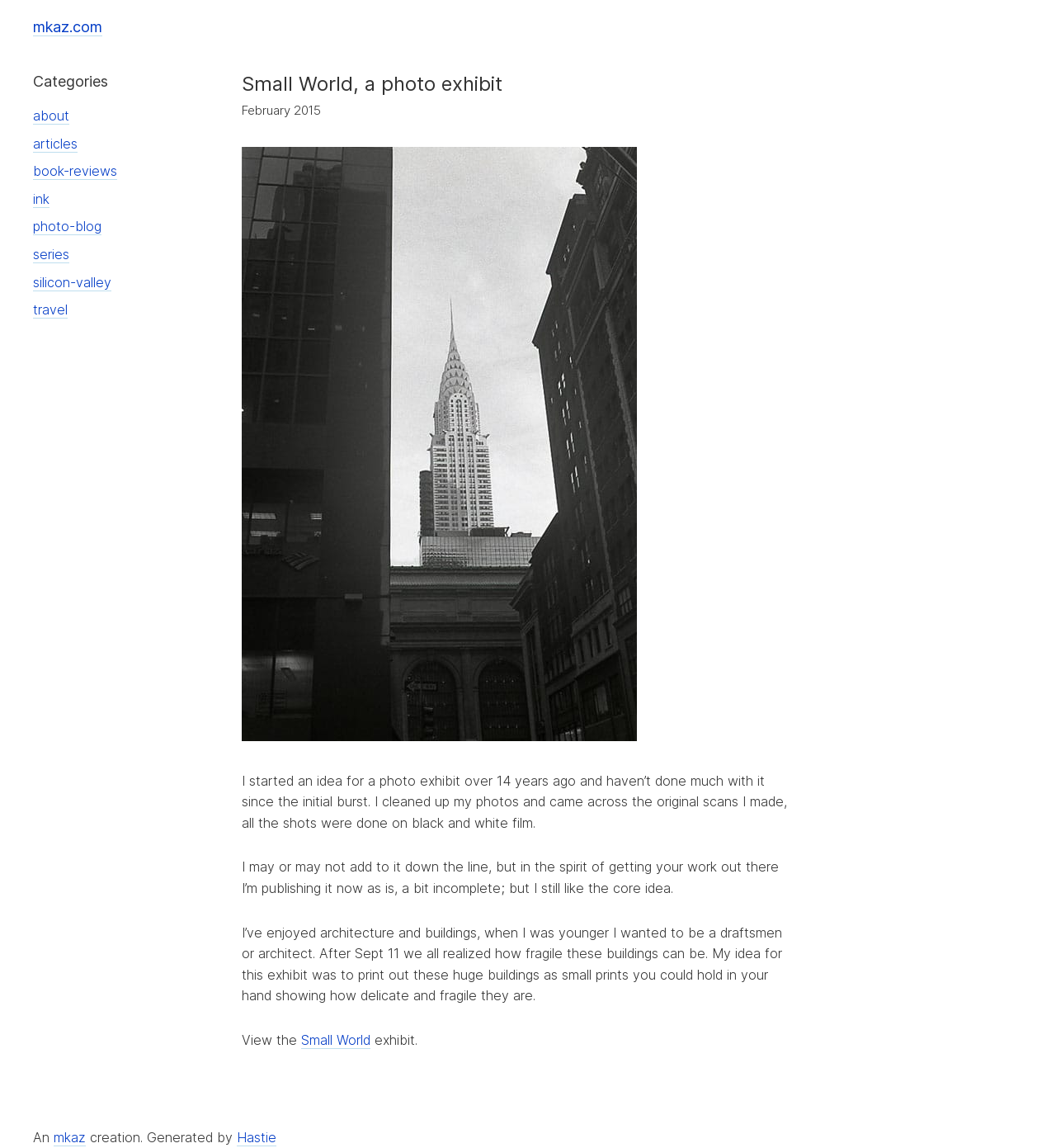Provide a brief response using a word or short phrase to this question:
What is the date mentioned in the article?

February 2015